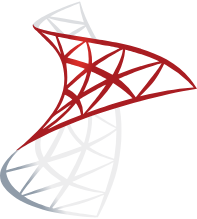What does the logo's design symbolize?
Based on the screenshot, provide your answer in one word or phrase.

Complexity and connectivity